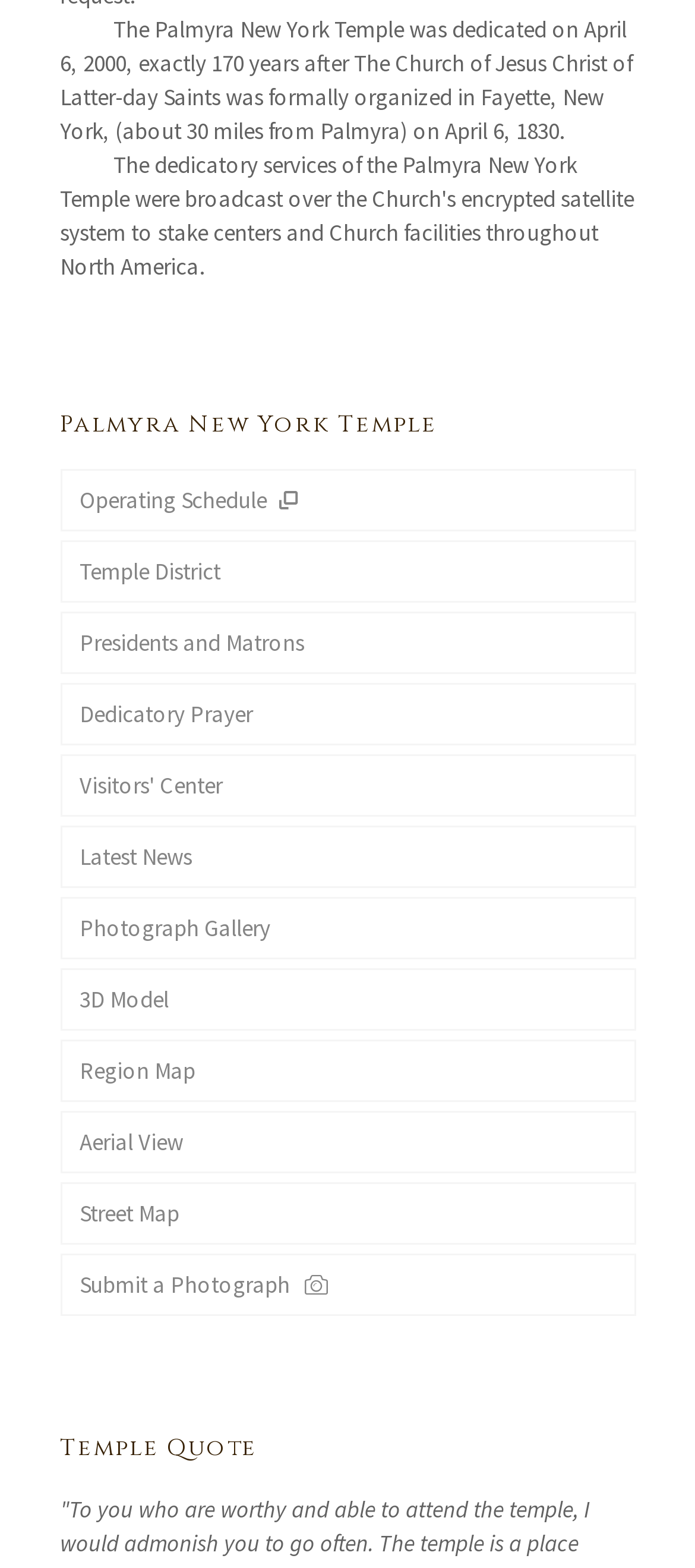Find the bounding box coordinates for the element that must be clicked to complete the instruction: "Submit a photograph". The coordinates should be four float numbers between 0 and 1, indicated as [left, top, right, bottom].

[0.086, 0.8, 0.914, 0.84]